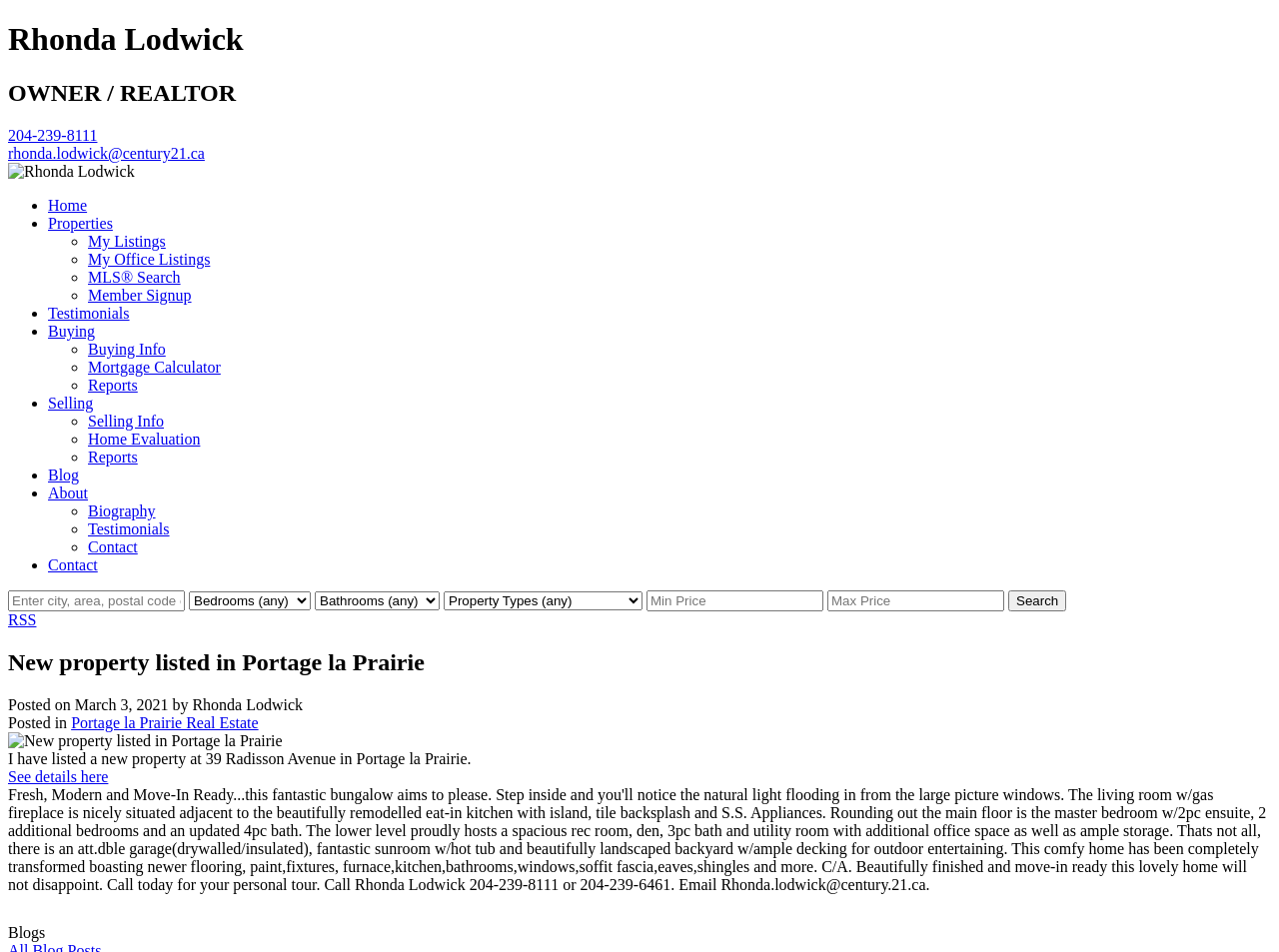Determine the bounding box coordinates for the clickable element required to fulfill the instruction: "See property details". Provide the coordinates as four float numbers between 0 and 1, i.e., [left, top, right, bottom].

[0.006, 0.806, 0.085, 0.824]